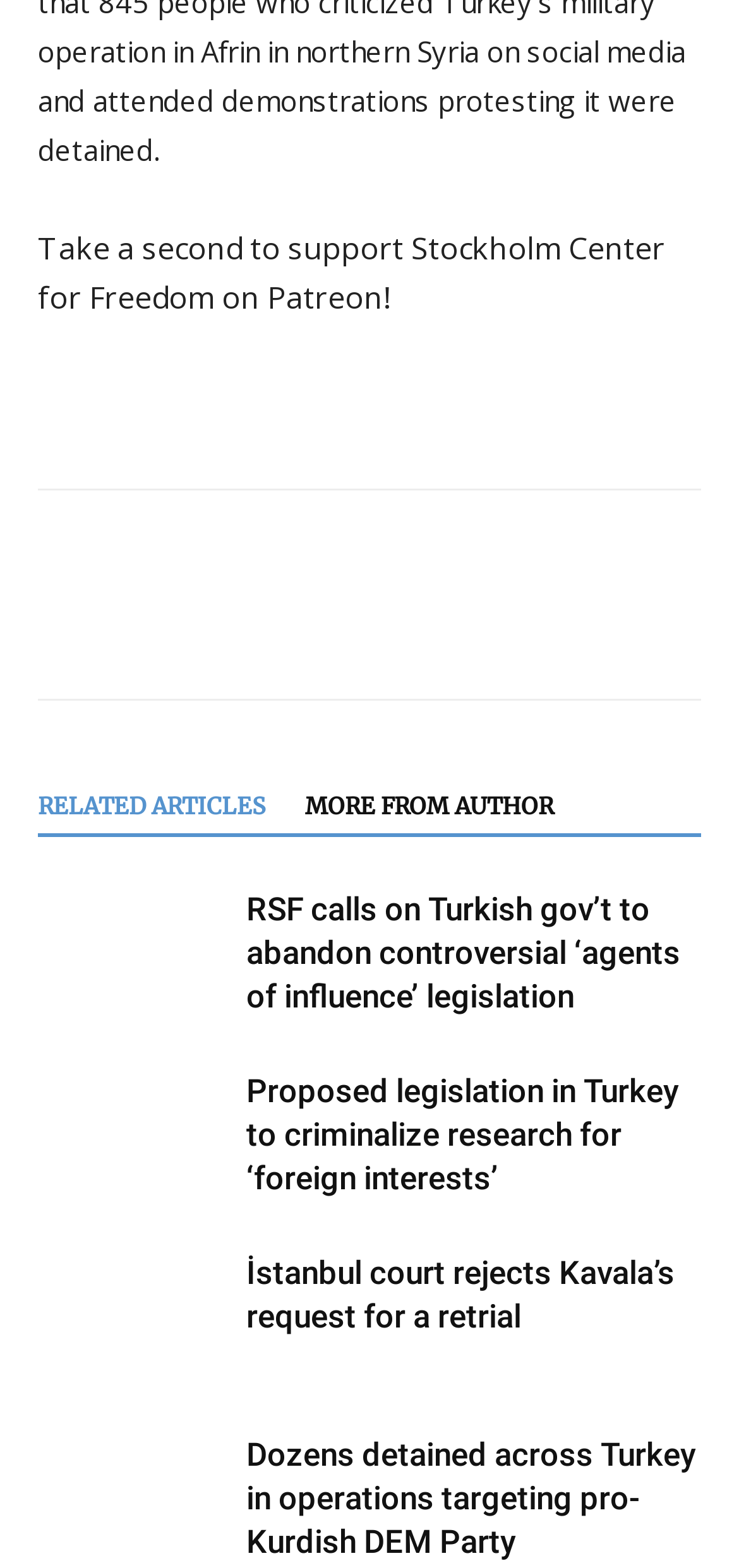What is the title of the first article?
Using the screenshot, give a one-word or short phrase answer.

RSF calls on Turkish gov’t to abandon controversial ‘agents of influence’ legislation